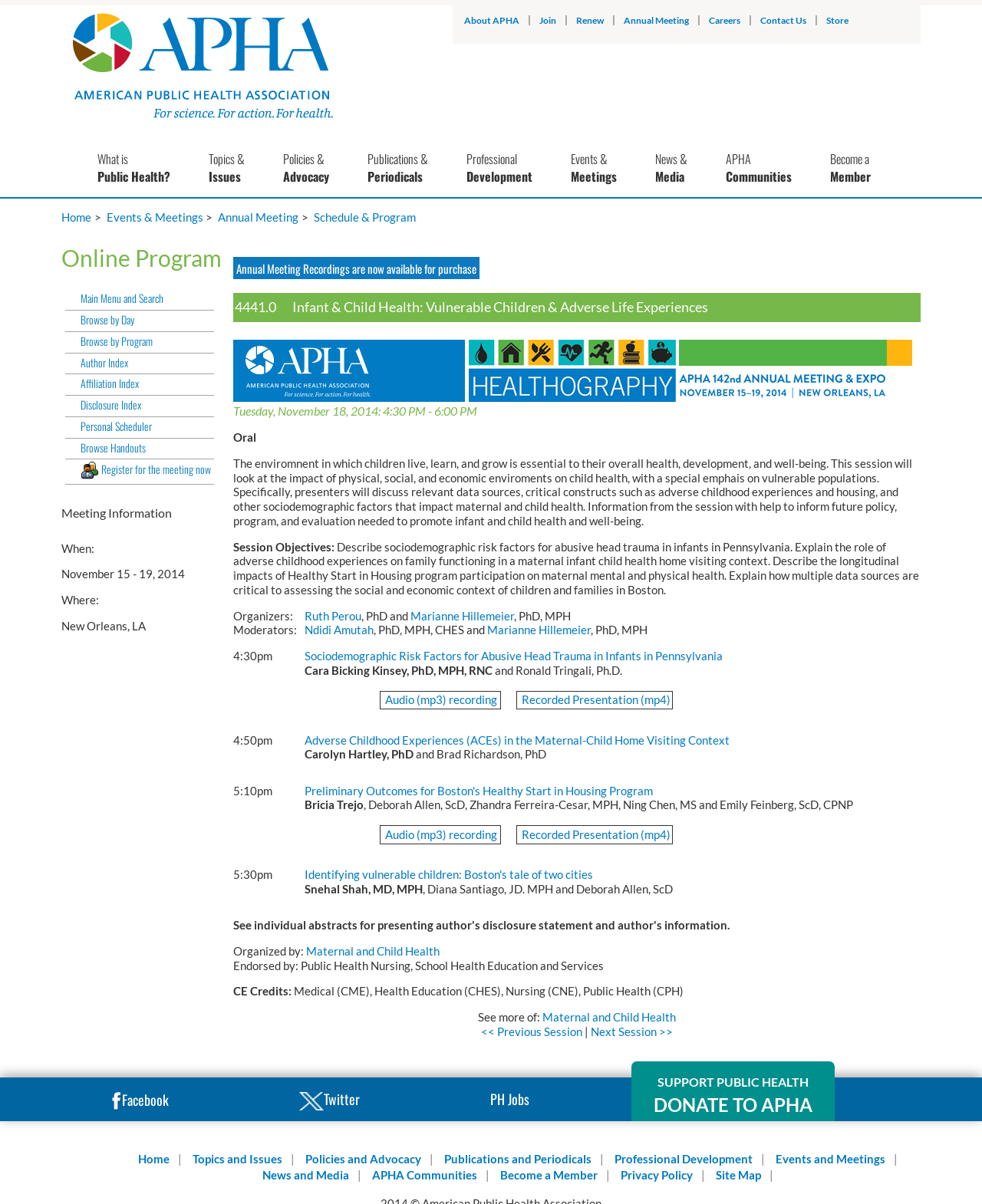Refer to the element description About APHA and identify the corresponding bounding box in the screenshot. Format the coordinates as (top-left x, top-left y, bottom-right x, bottom-right y) with values in the range of 0 to 1.

[0.473, 0.012, 0.529, 0.022]